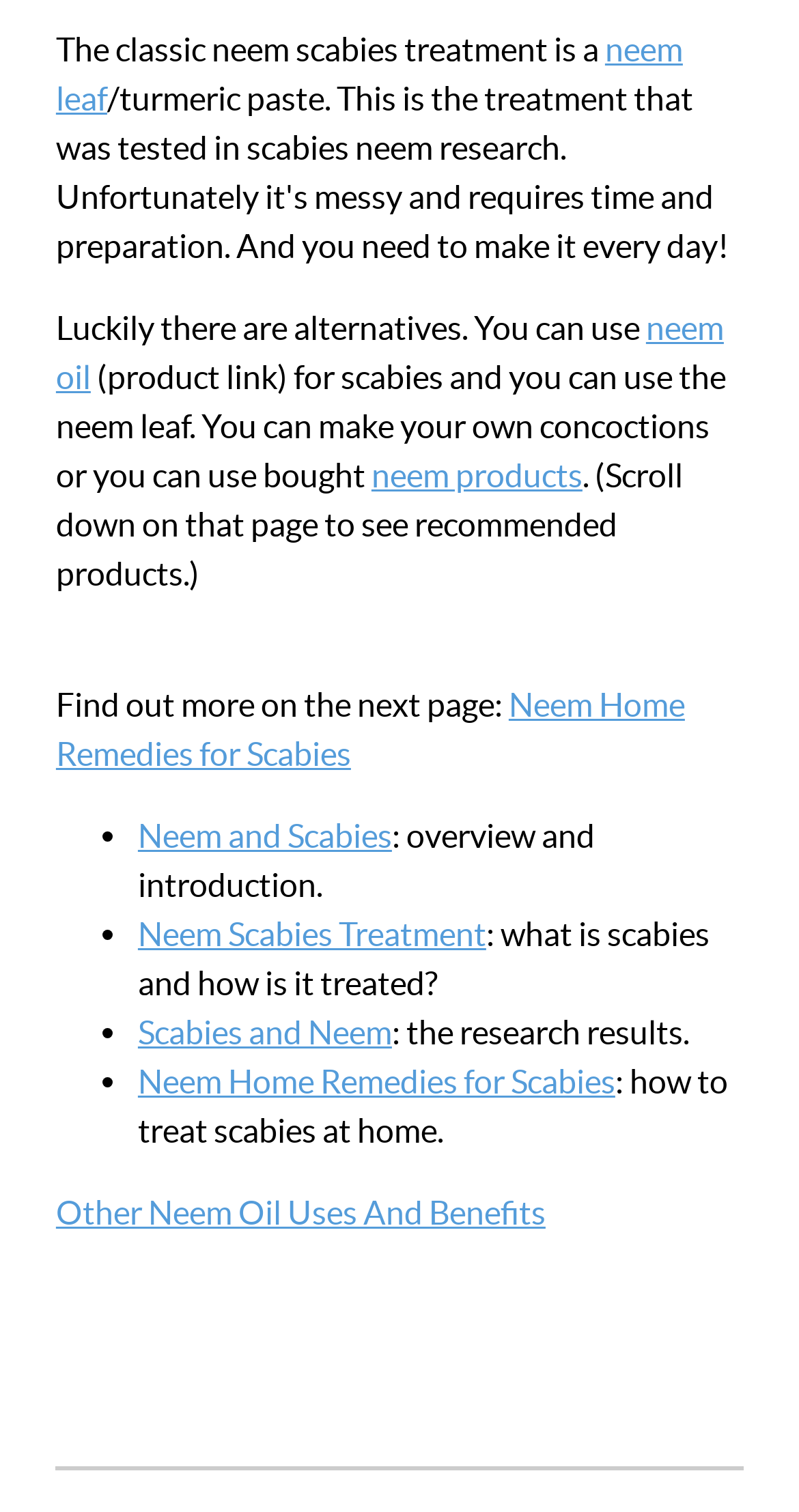Is there a way to treat scabies at home using neem?
Your answer should be a single word or phrase derived from the screenshot.

yes